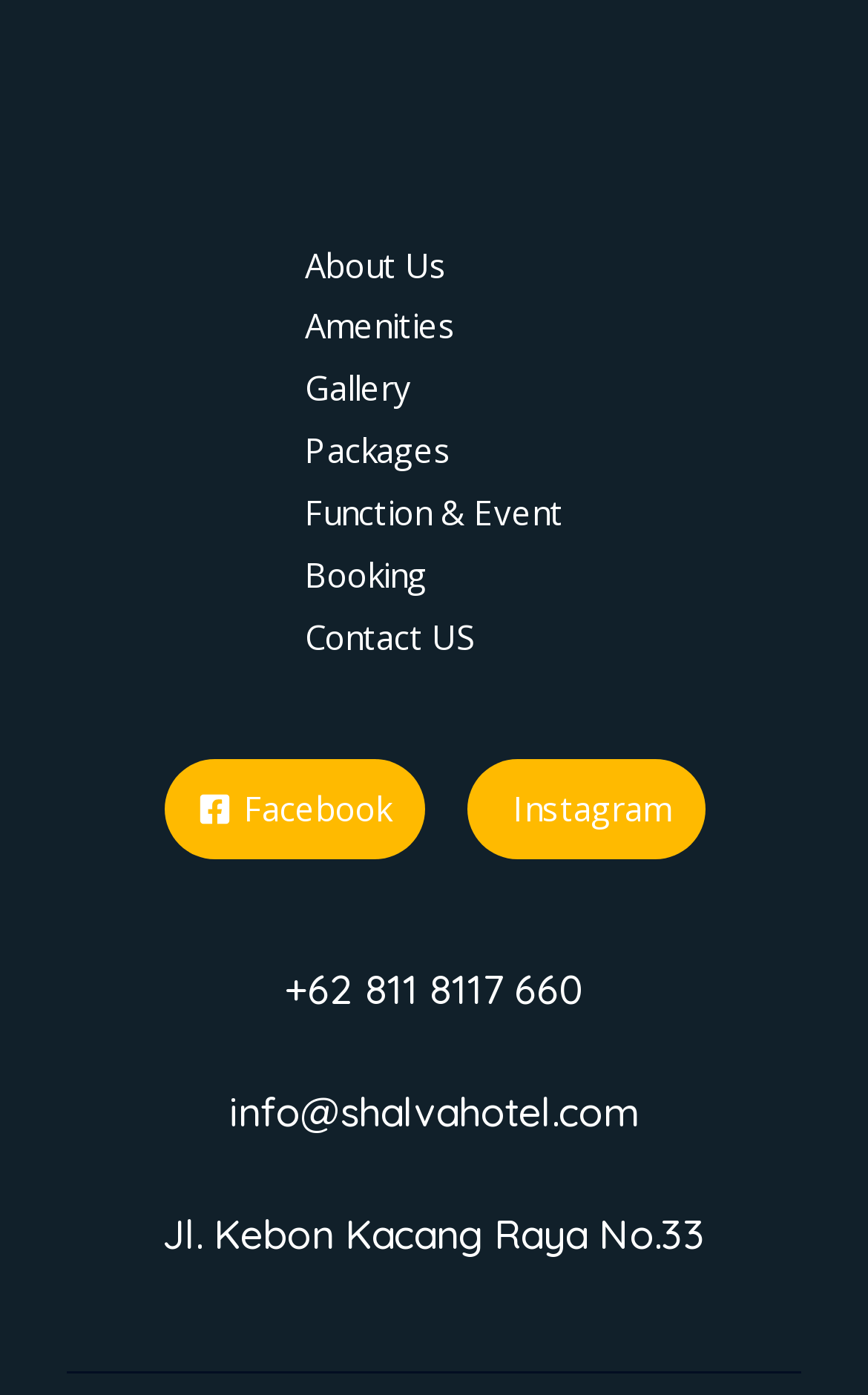From the webpage screenshot, predict the bounding box of the UI element that matches this description: "About Us".

[0.3, 0.125, 0.567, 0.205]